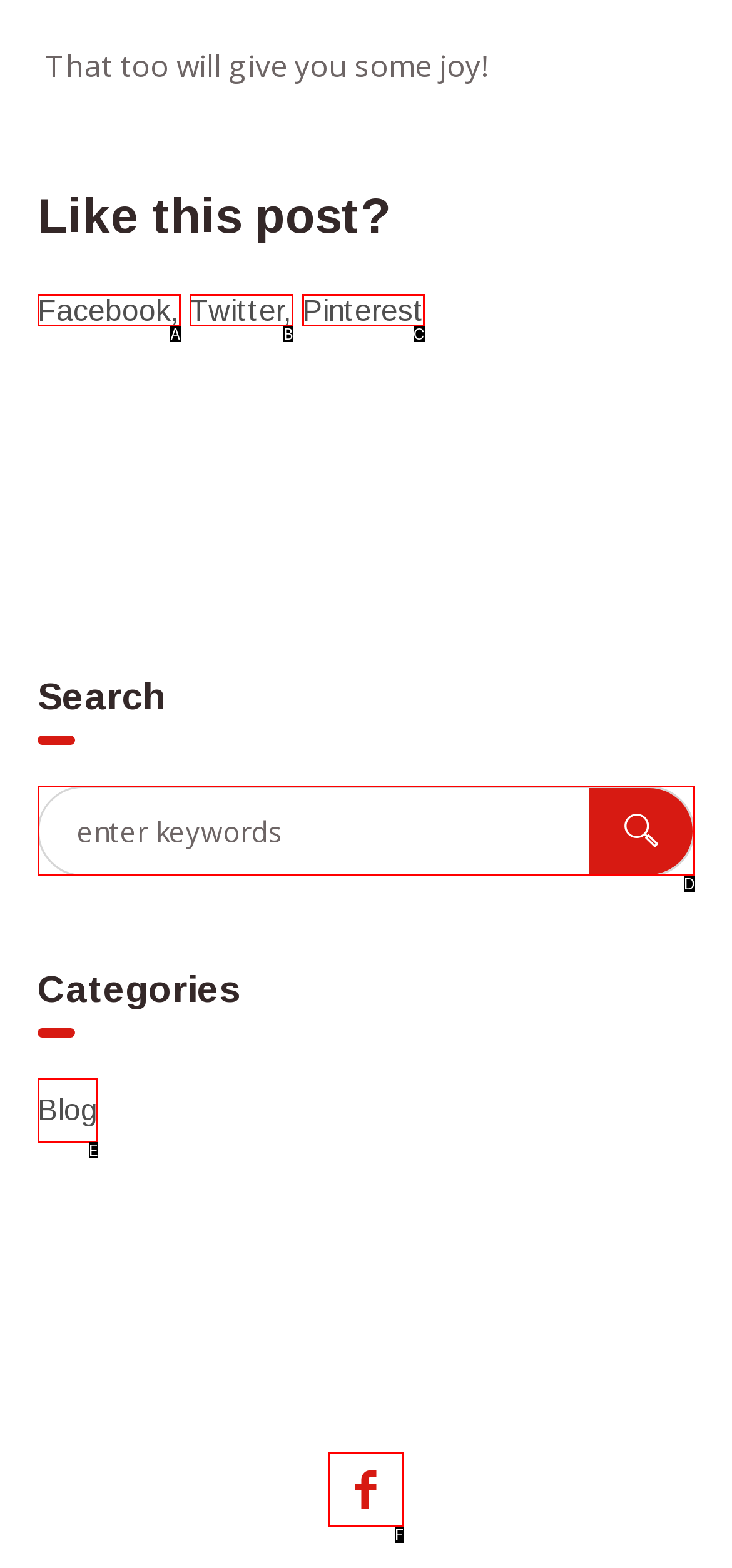Pick the option that corresponds to: name="s" placeholder="enter keywords"
Provide the letter of the correct choice.

D